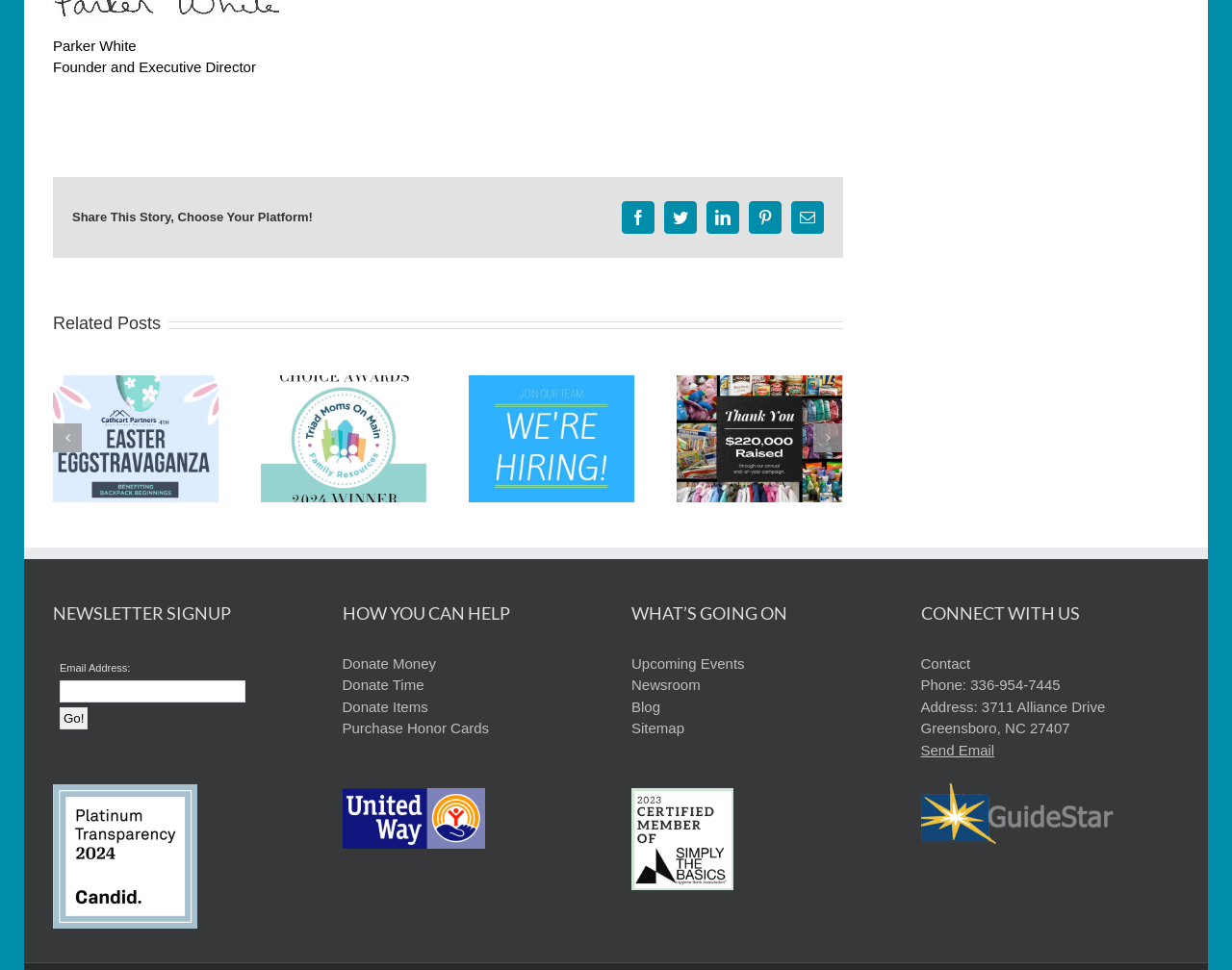What is the purpose of the textbox?
Refer to the image and respond with a one-word or short-phrase answer.

Email Address